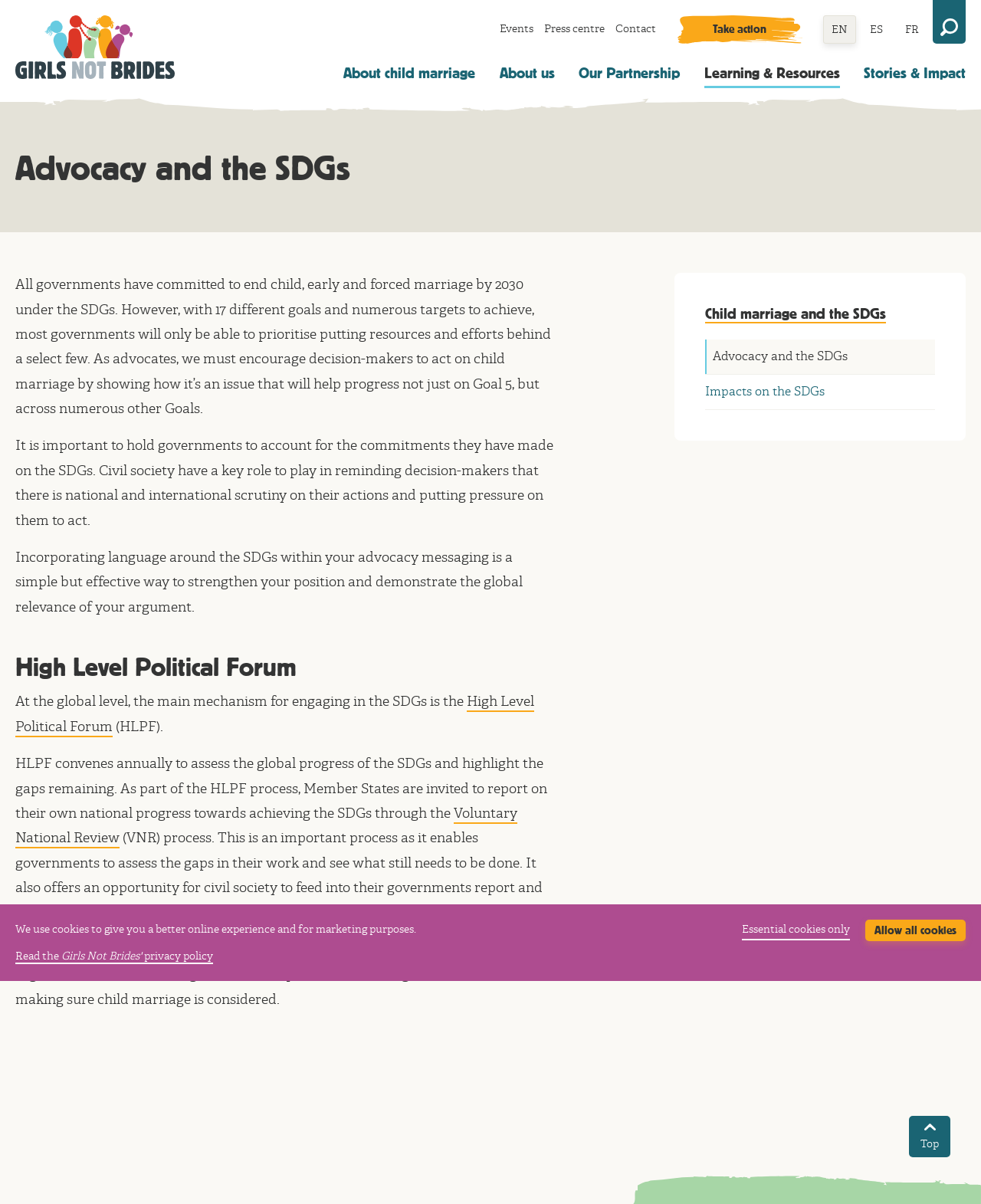Explain the webpage in detail, including its primary components.

The webpage is about "Advocacy and the SDGs" (Sustainable Development Goals) in the context of child marriage, specifically on the Girls Not Brides website. 

At the top of the page, there is a navigation menu with links to "Events", "Press centre", "Contact", "Take action", and language options "EN", "ES", and "FR". 

Below the navigation menu, there is a logo of Girls Not Brides on the left, and a series of links to different sections of the website, including "About child marriage", "About us", "Our Partnership", "Learning & Resources", and "Stories & Impact".

The main content of the page is divided into two sections. The first section has a heading "Advocacy and the SDGs" and discusses the importance of advocating for an end to child marriage in the context of the SDGs. The text explains that while governments have committed to ending child marriage by 2030, they may only prioritize a few goals, and advocates must encourage decision-makers to act on child marriage by showing its relevance to multiple goals. 

The second section has a heading "High Level Political Forum" and discusses the global mechanism for engaging with the SDGs, including the annual High-Level Political Forum (HLPF) and the Voluntary National Review (VNR) process. The text explains that civil society can influence this process by connecting with relevant networks and government departments.

On the right side of the page, there are links to related topics, including "Child marriage and the SDGs", "Advocacy and the SDGs", and "Impacts on the SDGs".

At the bottom of the page, there is a message about cookies and privacy policy, with options to "Allow all cookies" or "Essential cookies only".